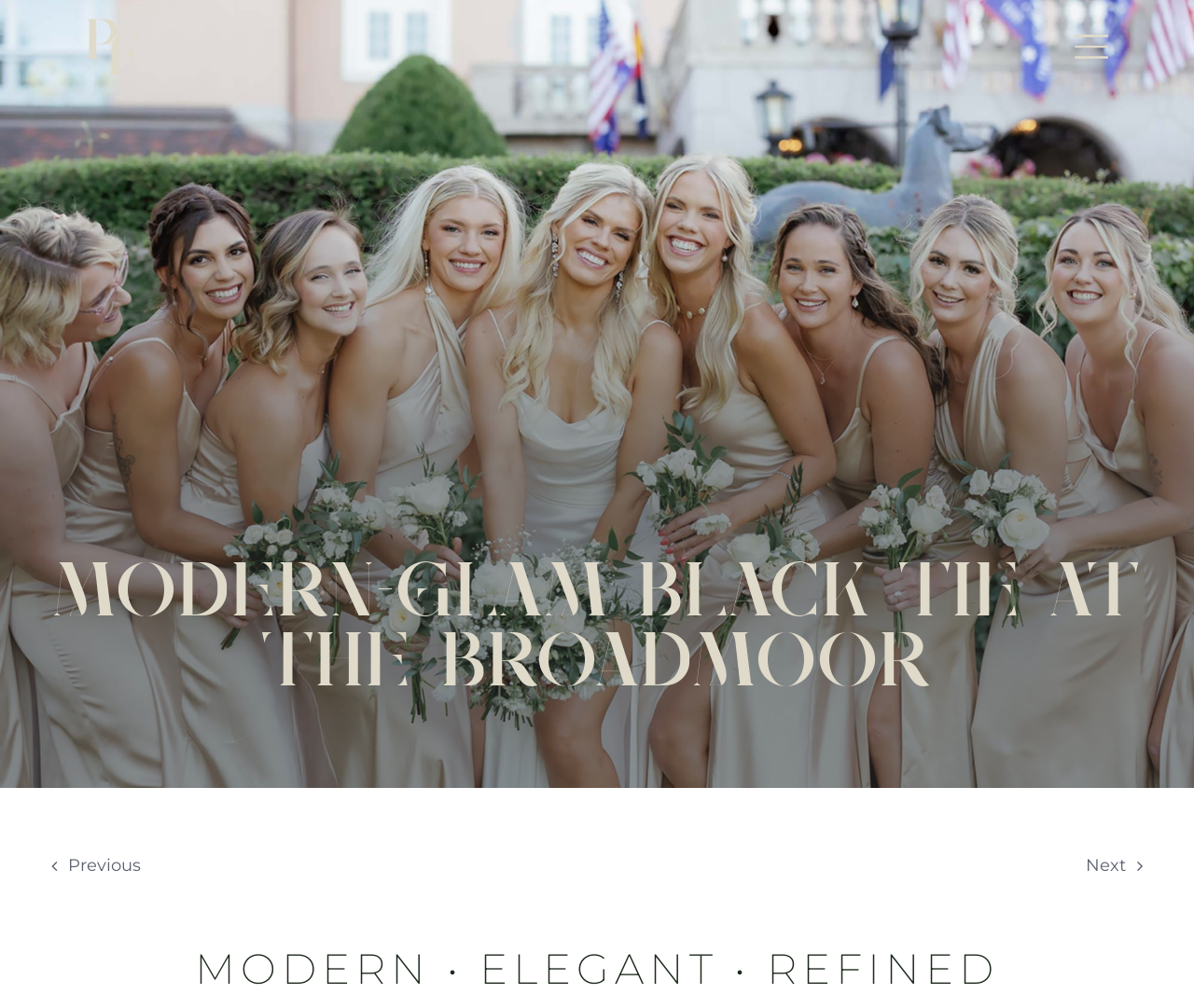Describe all significant elements and features of the webpage.

The webpage is about a romantic black-tie wedding at The Broadmoor, featuring Kayla and Spencer's special day. At the top left corner, there is a link with a cream-colored icon, accompanied by a small image of Project Floral. On the opposite side, at the top right corner, there is a link with a menu icon. 

Below these icons, the main content begins with a large heading that reads "MODERN-GLAM BLACK TIE AT THE BROADMOOR" in a prominent position, spanning almost the entire width of the page. This heading is followed by two links, "Previous" and "Next", positioned at the bottom left and right corners, respectively.

Further down, there is another heading that summarizes the wedding's theme, "MODERN • ELEGANT • REFINED", which occupies a significant portion of the page's width.